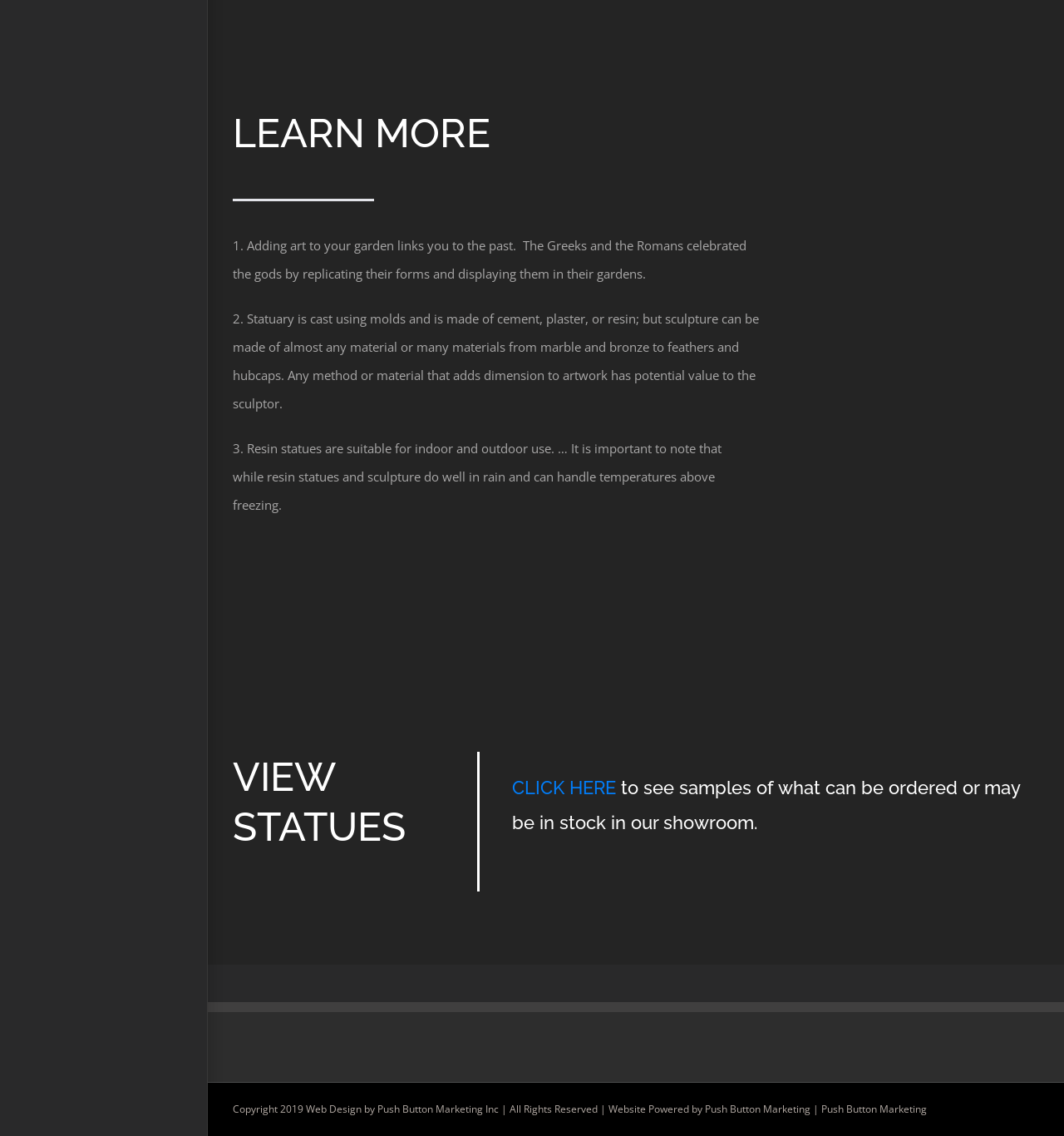Refer to the image and offer a detailed explanation in response to the question: What is the main topic of the webpage?

The webpage appears to be about garden statues, as indicated by the headings 'LEARN MORE' and 'VIEW STATUES', and the text describing the benefits and characteristics of statues in gardens.